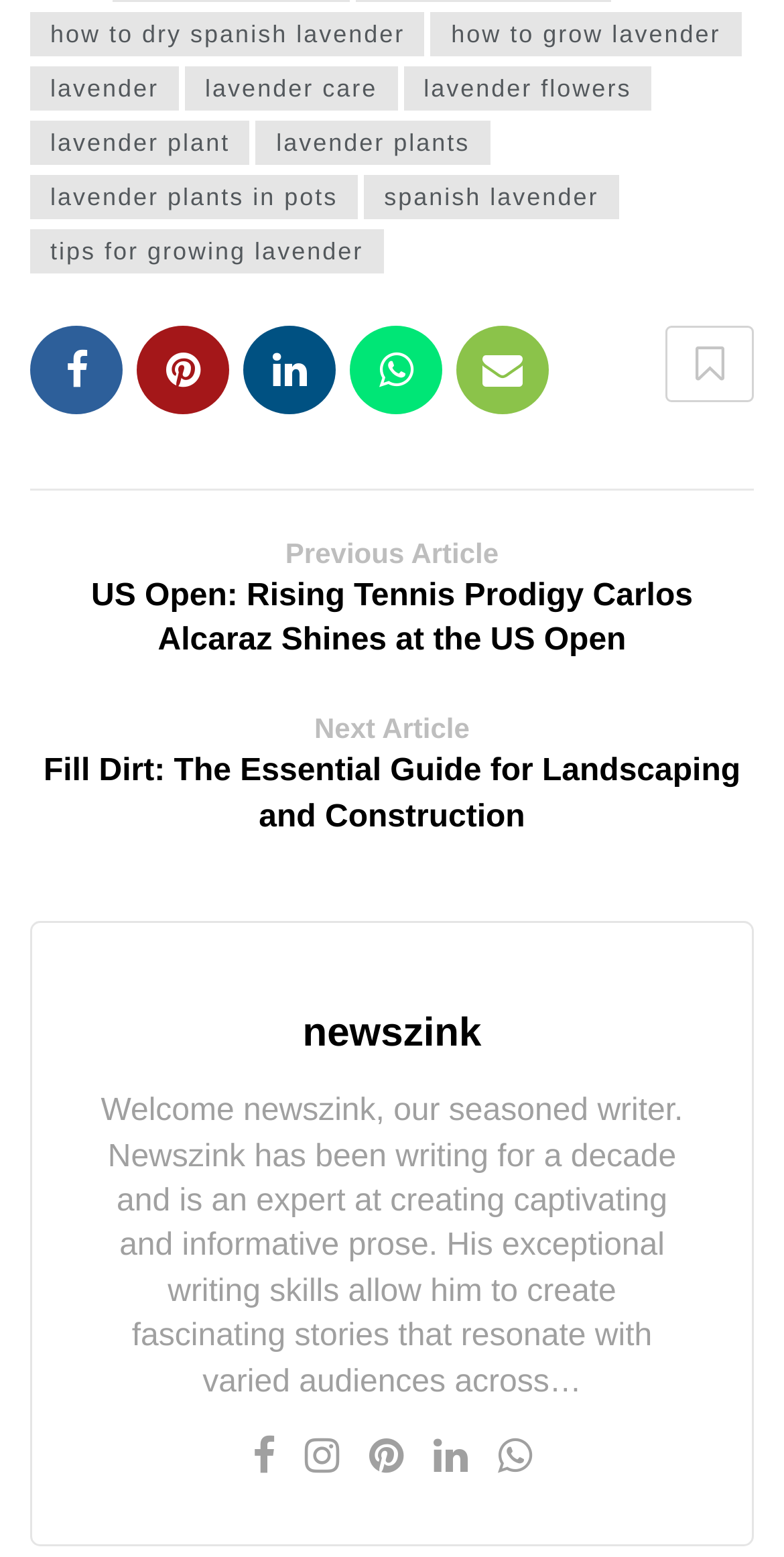Please locate the clickable area by providing the bounding box coordinates to follow this instruction: "click on the heart icon".

[0.322, 0.922, 0.35, 0.951]